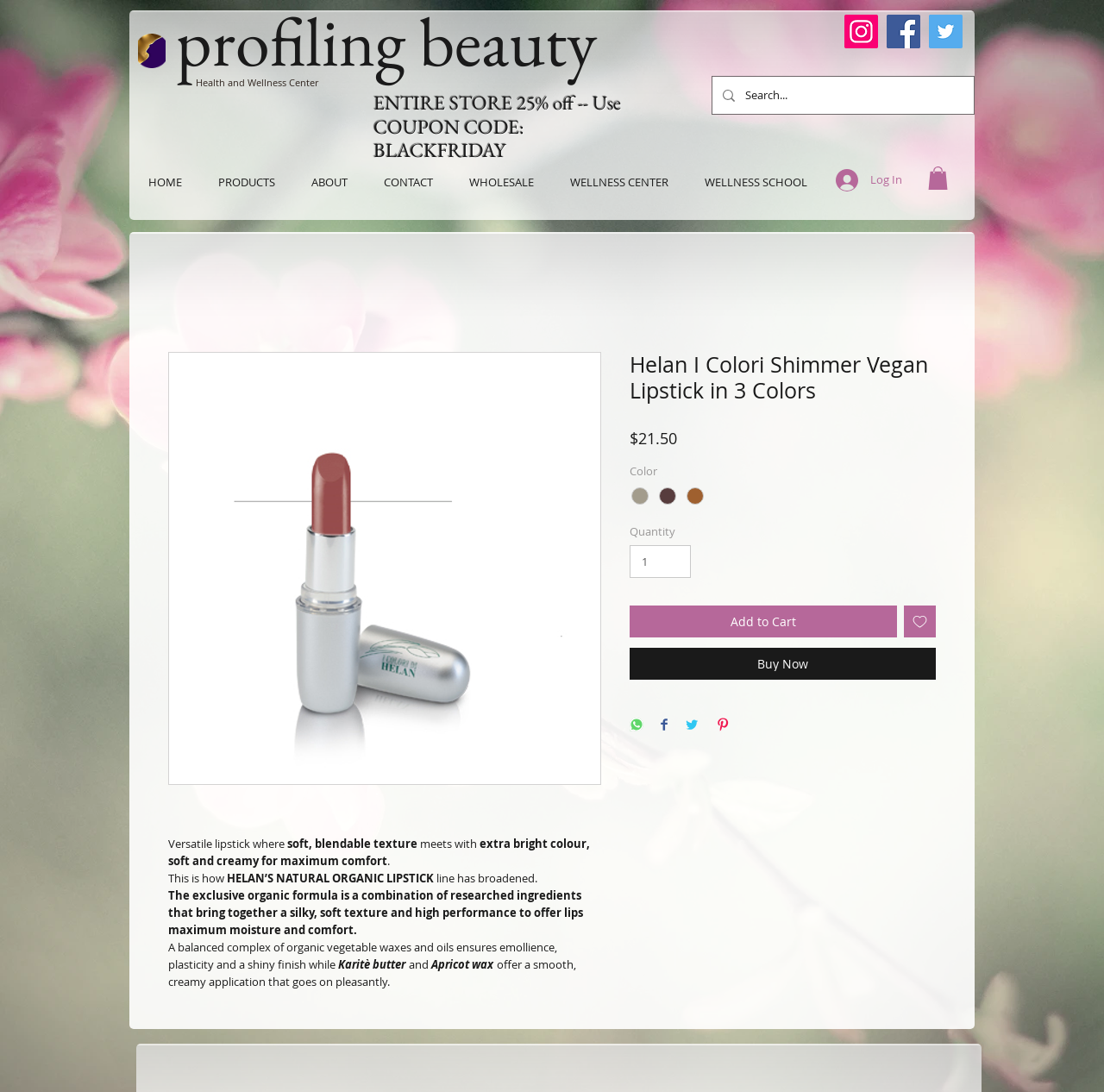Provide a thorough summary of the webpage.

This webpage is about a product, specifically a vegan lipstick, from Helan's Natural Organic Lipstick line. At the top left corner, there is a logo image of "colorlogo.gif" and a heading that reads "profiling beauty". To the right of the logo, there is a social bar with links to Instagram, Facebook, and Twitter, each represented by an image. 

Below the social bar, there is a navigation menu with links to different sections of the website, including "HOME", "PRODUCTS", "ABOUT", "CONTACT", "WHOLESALE", and "WELLNESS CENTER". 

On the right side of the navigation menu, there are two buttons: "Log In" and another button with no text. 

The main content of the webpage is an article about the vegan lipstick. There is a large image of the product, and below it, there are several paragraphs of text describing the product's features, including its soft and blendable texture, extra bright color, and maximum comfort. The text also explains the exclusive organic formula and the benefits of the ingredients used.

Below the text, there is a heading that reads "Helan I Colori Shimmer Vegan Lipstick in 3 Colors" and a price of $21.50. There is also a section to select the color of the lipstick, with three options: "Fiori DI Pesco", "Mora", and "Mandorino". 

Additionally, there are buttons to "Add to Cart", "Add to Wishlist", "Buy Now", and share the product on various social media platforms, including WhatsApp, Facebook, Twitter, and Pinterest.